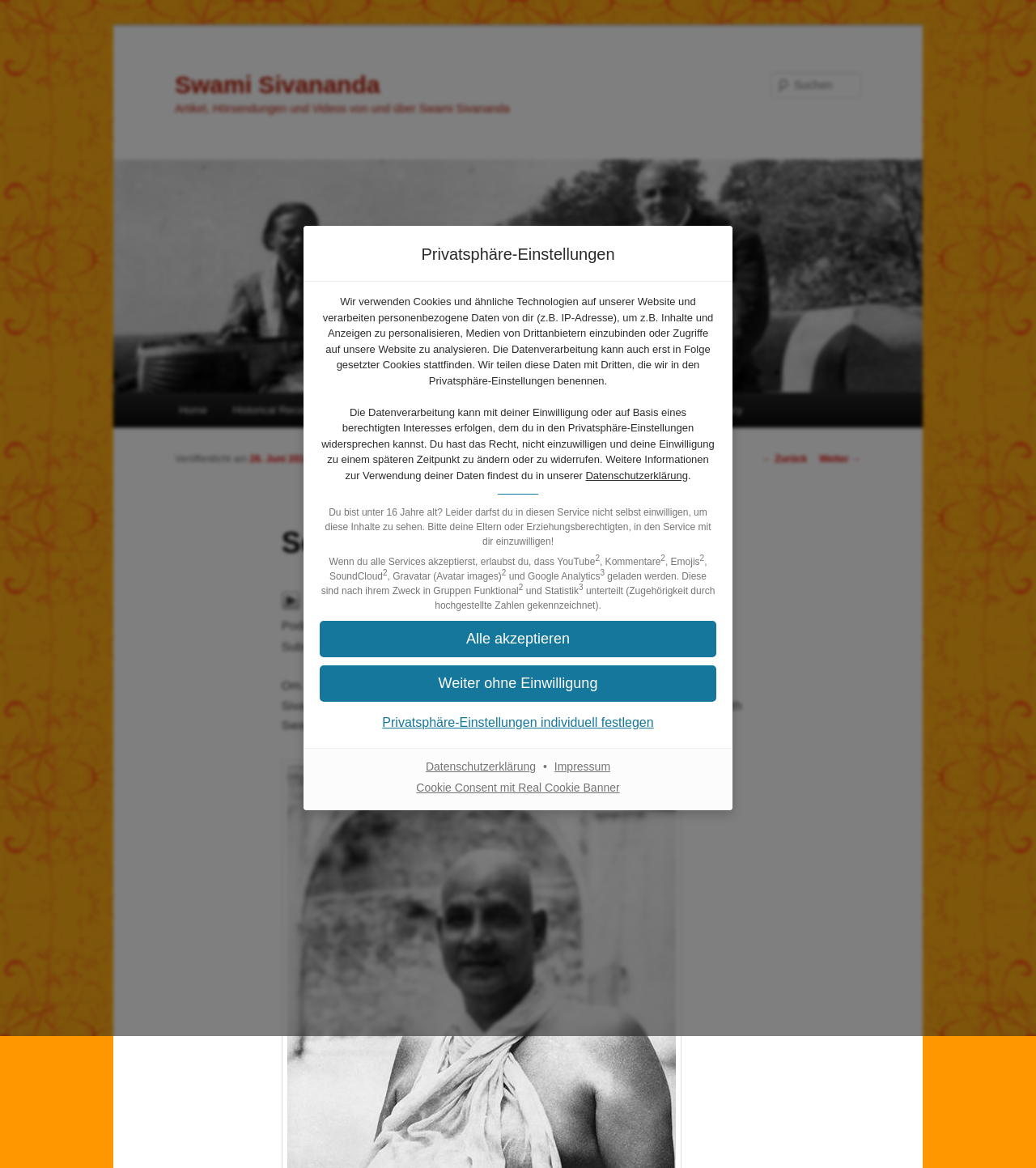Pinpoint the bounding box coordinates of the clickable area needed to execute the instruction: "Visit impressum". The coordinates should be specified as four float numbers between 0 and 1, i.e., [left, top, right, bottom].

[0.531, 0.651, 0.593, 0.662]